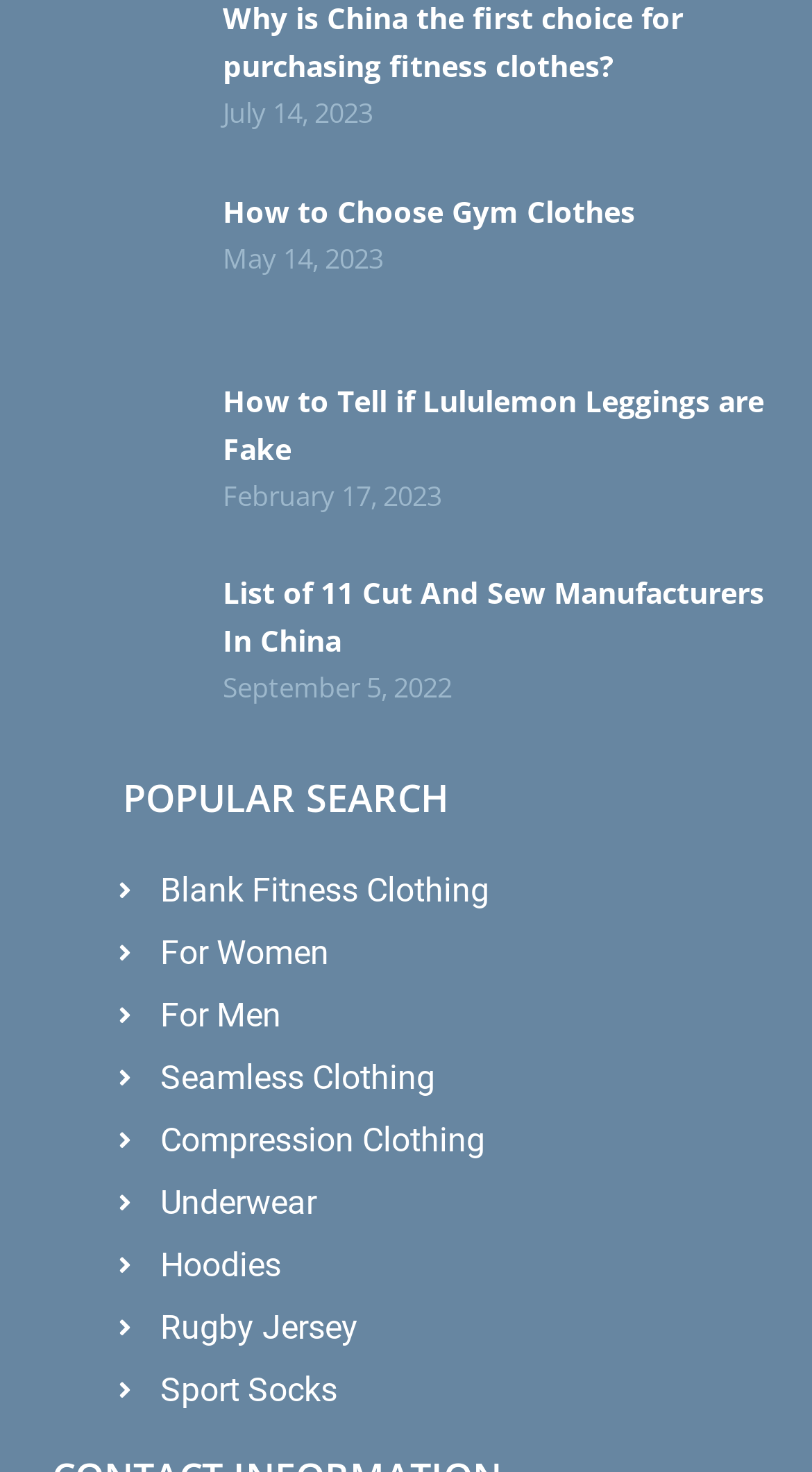Provide a short answer to the following question with just one word or phrase: How many articles are on this webpage?

3